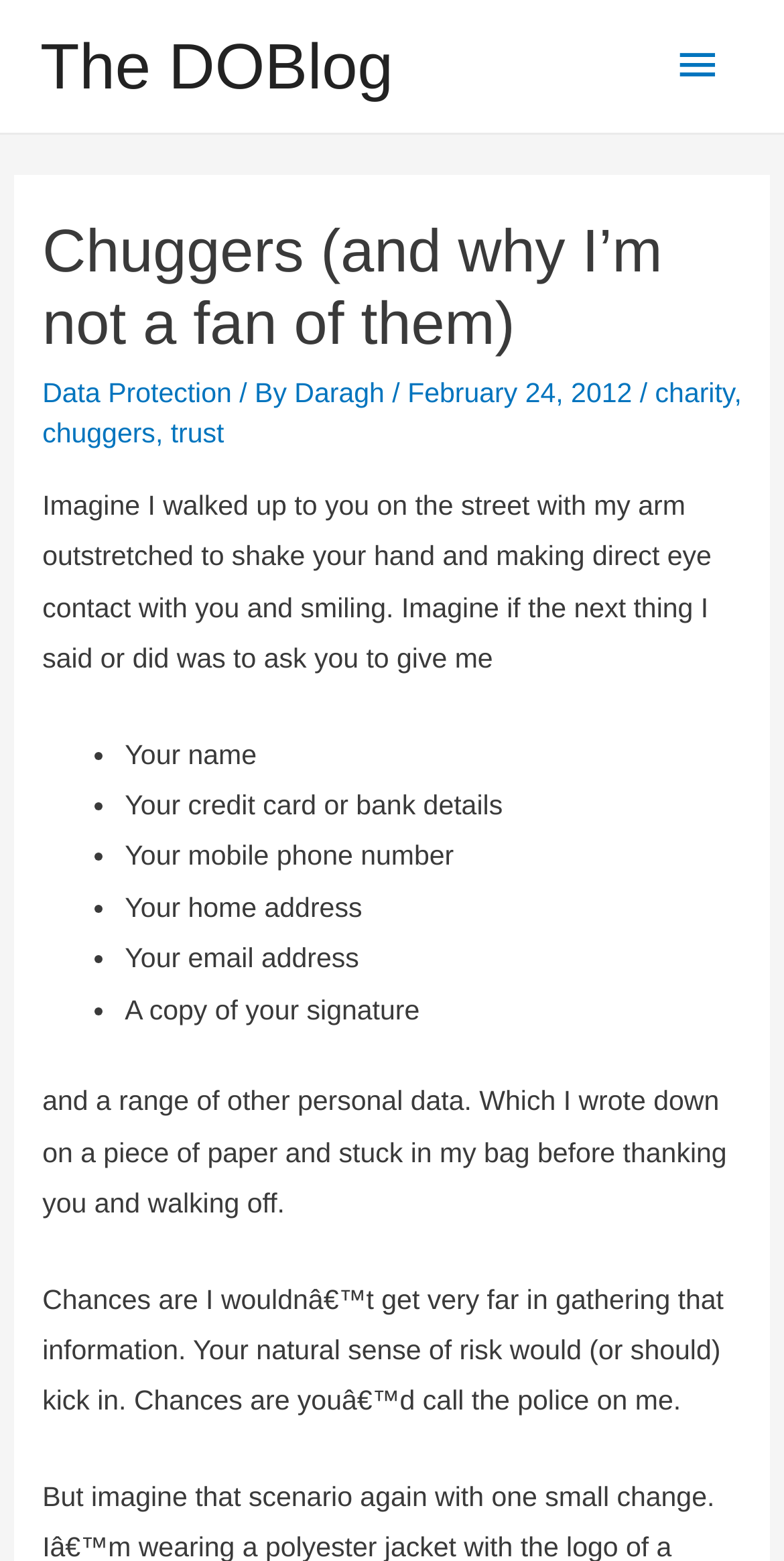Provide the bounding box coordinates for the UI element that is described as: "chuggers".

[0.054, 0.267, 0.198, 0.287]